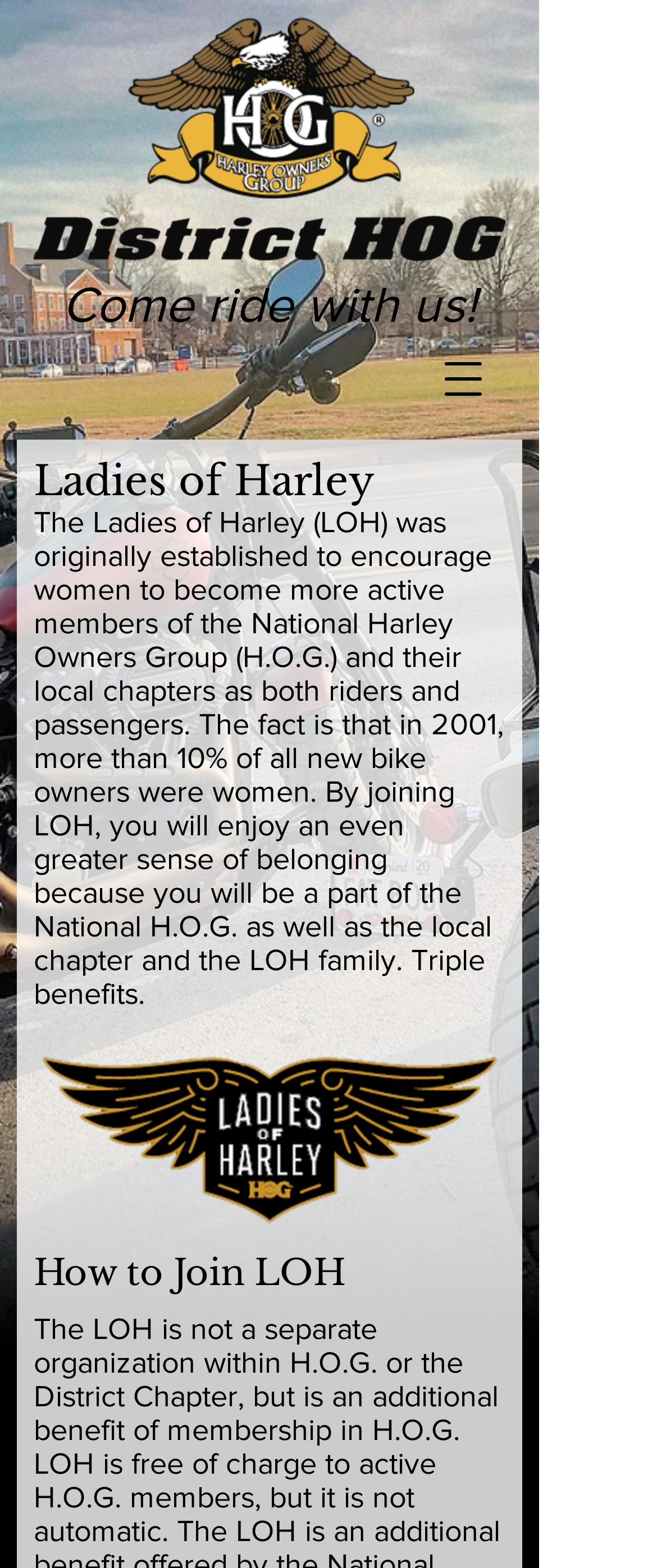What is the purpose of Ladies of Harley?
Based on the image, answer the question with as much detail as possible.

Based on the text, 'The Ladies of Harley (LOH) was originally established to encourage women to become more active members of the National Harley Owners Group (H.O.G.) and their local chapters as both riders and passengers.'